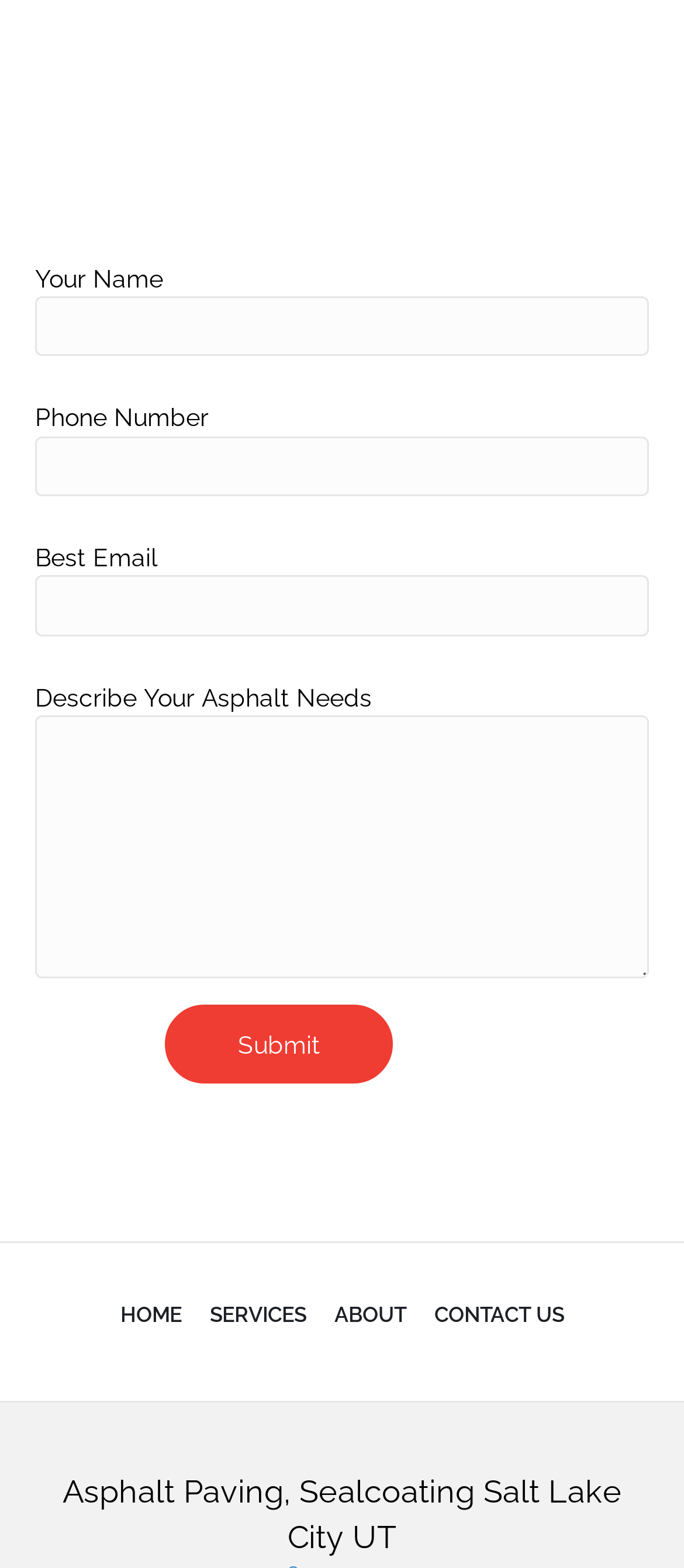Pinpoint the bounding box coordinates of the element that must be clicked to accomplish the following instruction: "Go to the ABOUT page". The coordinates should be in the format of four float numbers between 0 and 1, i.e., [left, top, right, bottom].

[0.488, 0.831, 0.594, 0.847]